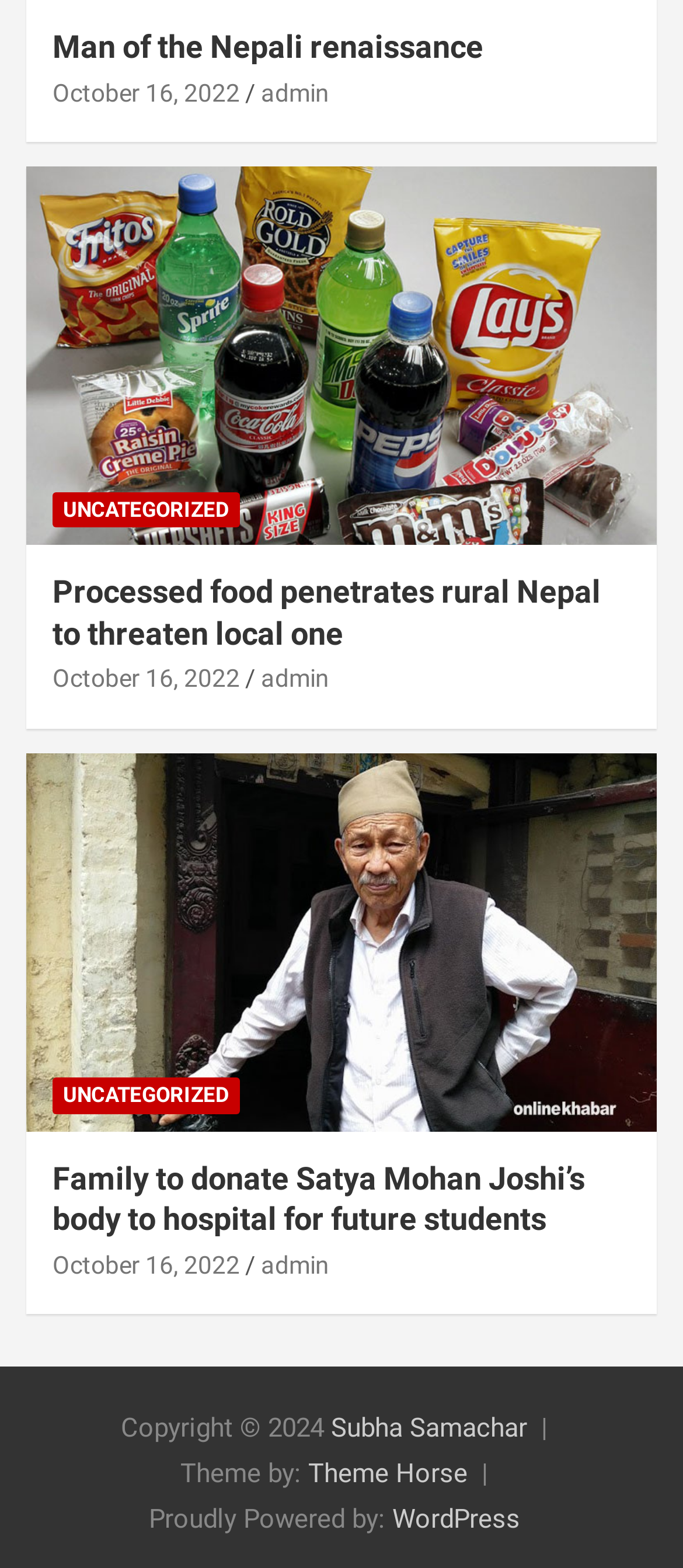Please locate the bounding box coordinates of the element that should be clicked to complete the given instruction: "Read about PhotoModeler 2021.1 and new instruction videos".

None